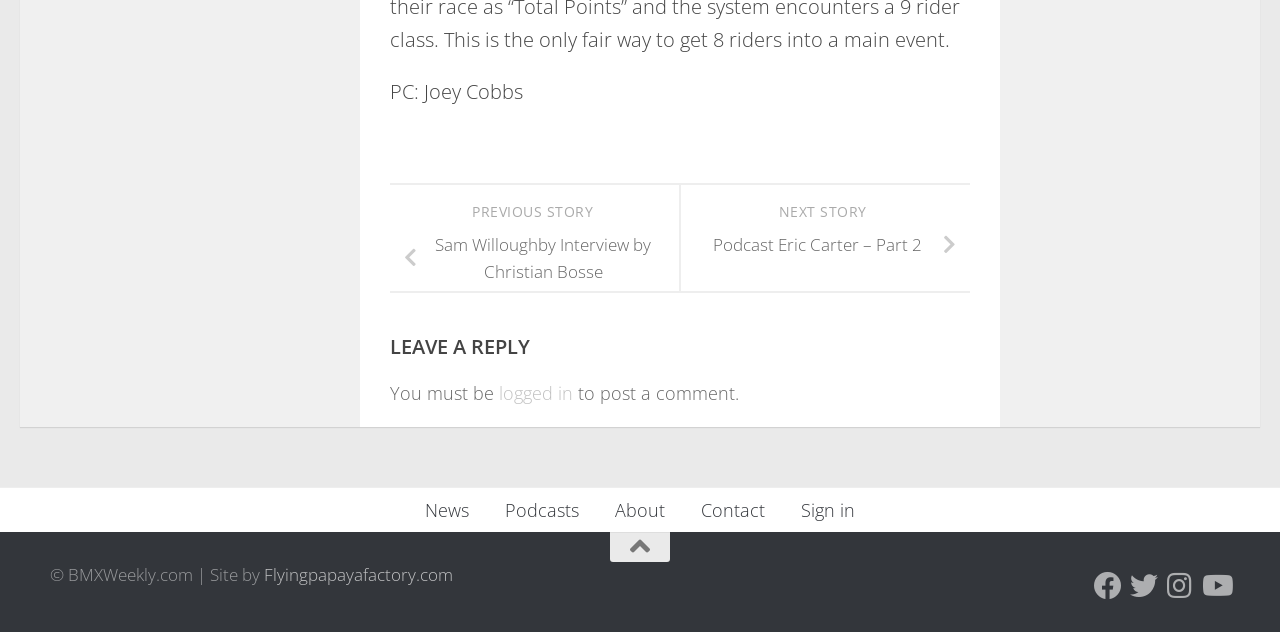Please find the bounding box coordinates of the clickable region needed to complete the following instruction: "Contact Us". The bounding box coordinates must consist of four float numbers between 0 and 1, i.e., [left, top, right, bottom].

None